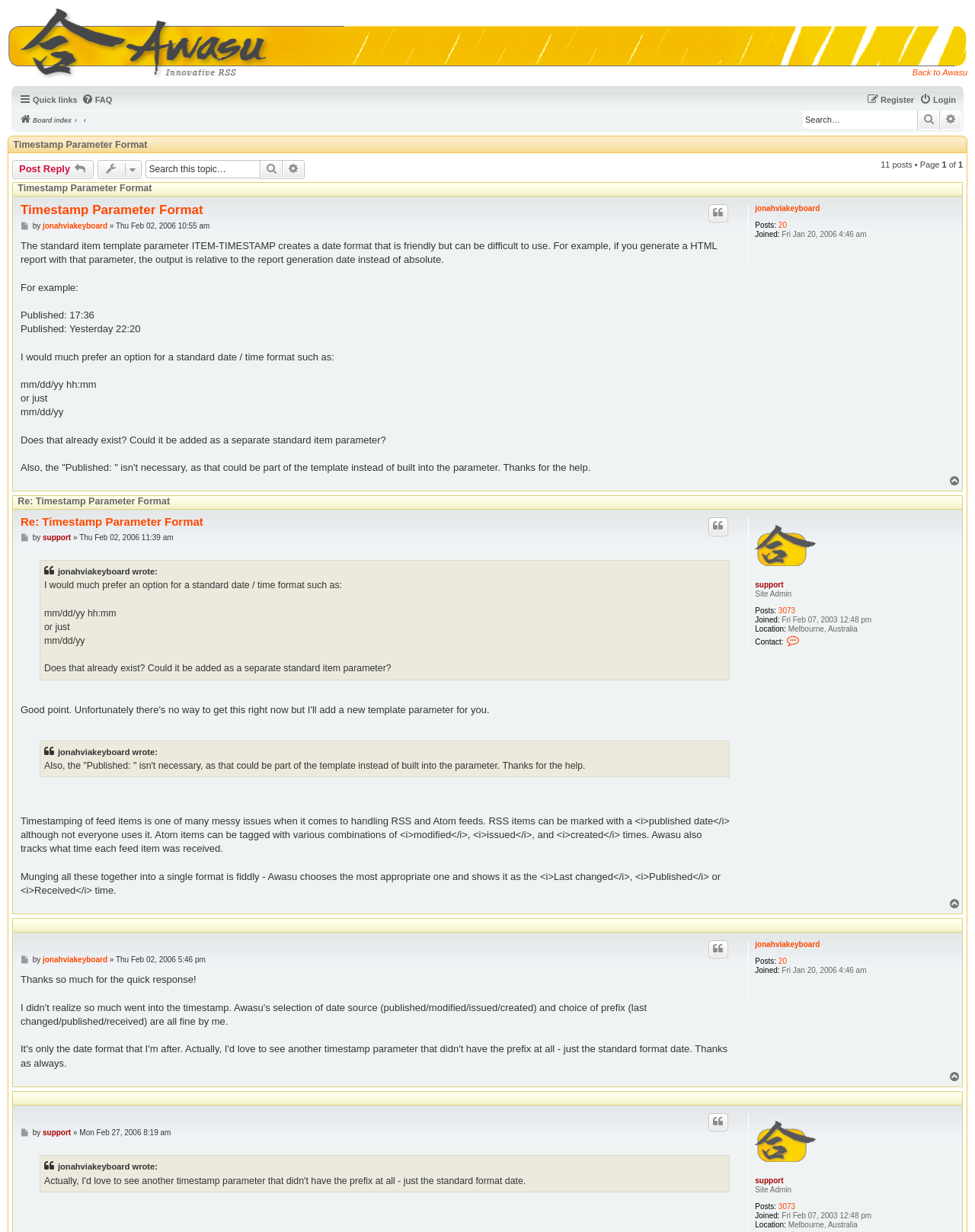Please mark the clickable region by giving the bounding box coordinates needed to complete this instruction: "Post a reply".

[0.012, 0.13, 0.096, 0.145]